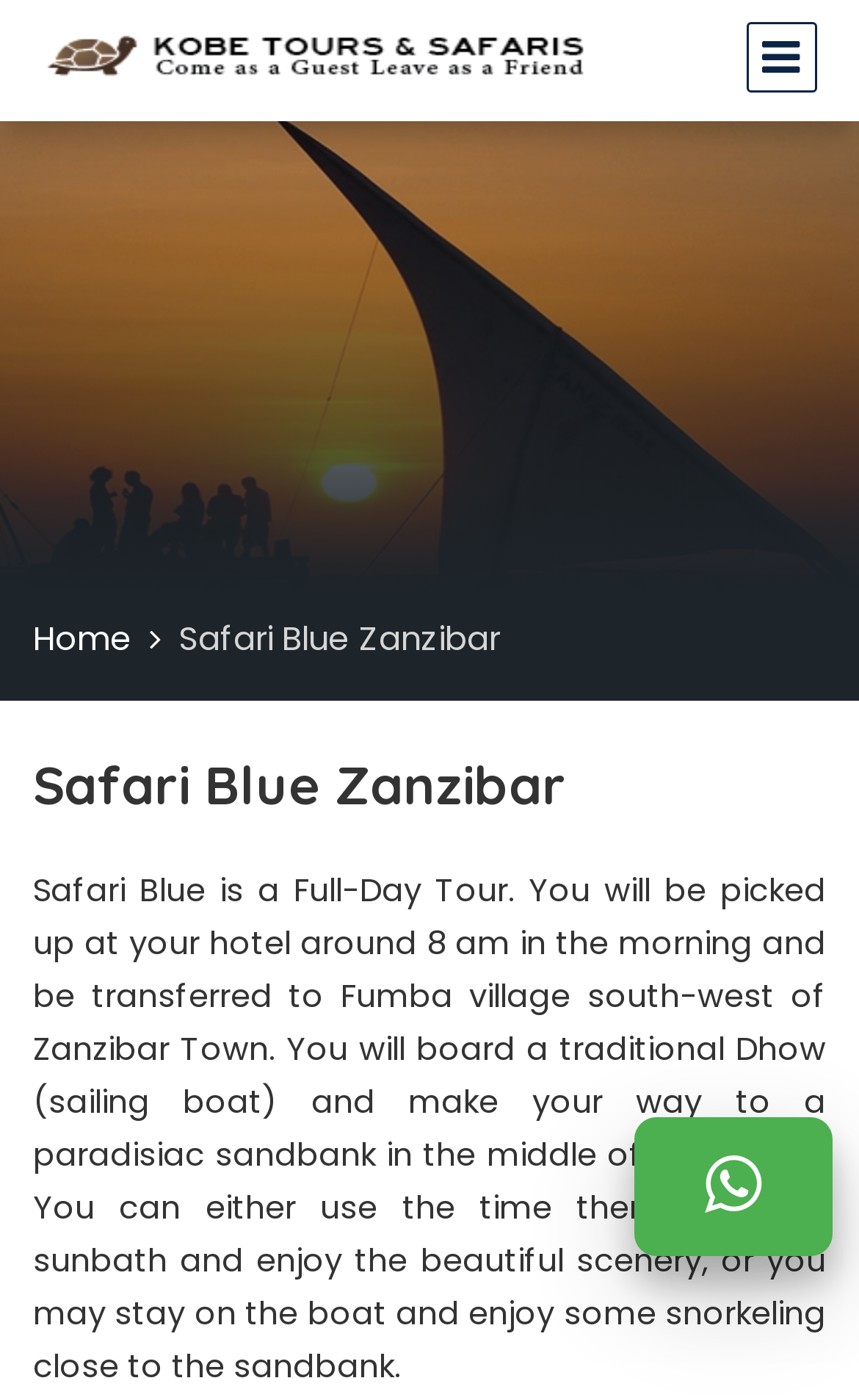What is the name of the tour?
Using the image as a reference, give a one-word or short phrase answer.

Safari Blue